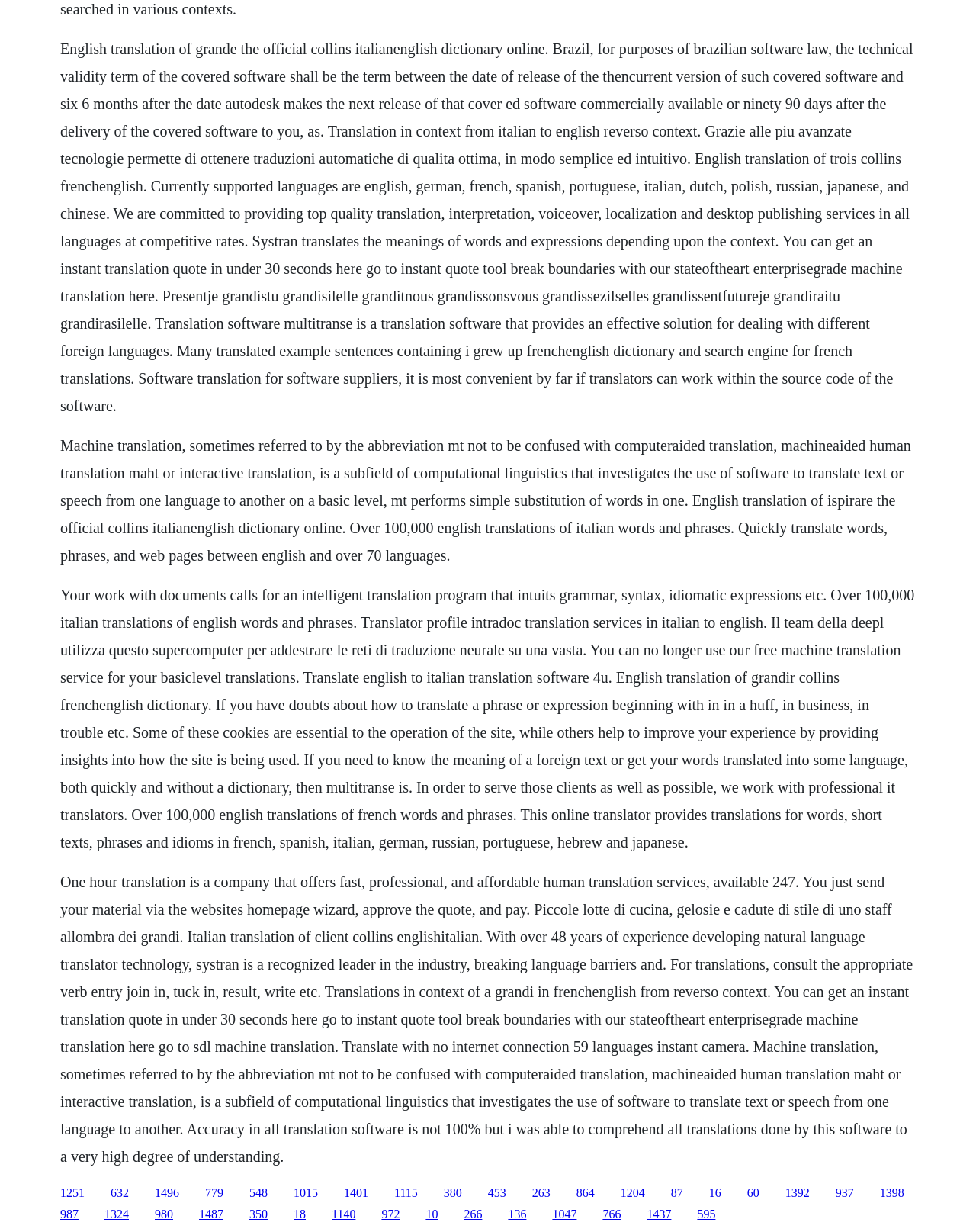Please find the bounding box coordinates of the element that must be clicked to perform the given instruction: "Click the 'Get an instant translation quote' link". The coordinates should be four float numbers from 0 to 1, i.e., [left, top, right, bottom].

[0.062, 0.963, 0.087, 0.973]